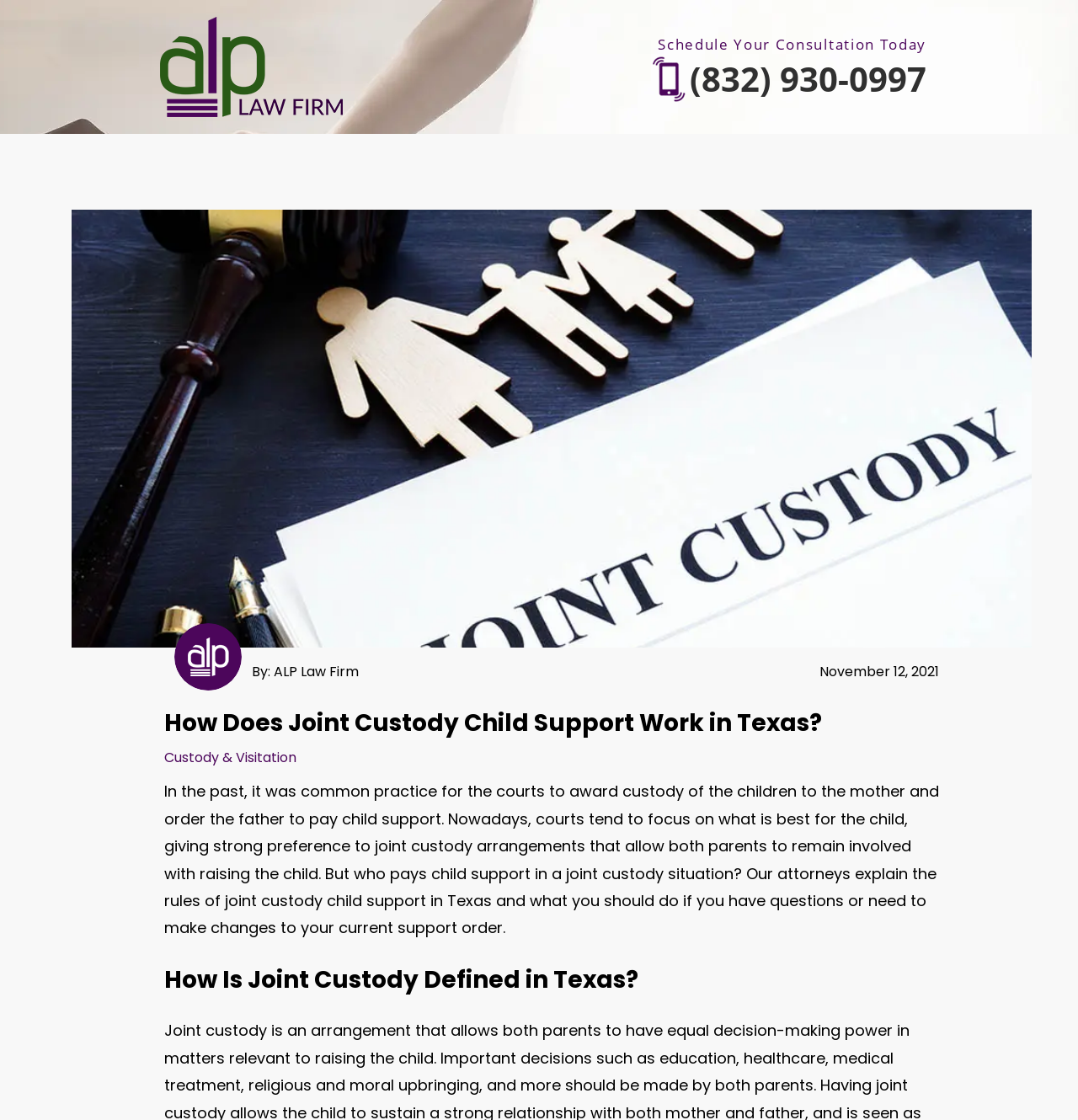Give a detailed explanation of the elements present on the webpage.

This webpage is about joint custody child support in Texas, specifically explaining how it works and who pays for it. At the top left corner, there are four links to skip to different sections of the page: primary navigation, main content, primary sidebar, and footer. 

Below these links, there is a logo of ALP Law Firm, which is an image with a link to the firm's homepage. To the right of the logo, there is a call-to-action button to schedule a consultation today, along with a phone number to contact the firm.

The main content of the page is divided into sections. The first section has a heading that asks how joint custody child support works in Texas. Below the heading, there is a brief introduction to the topic, explaining that courts nowadays focus on what is best for the child and tend to award joint custody. The text also mentions that the firm's attorneys can explain the rules of joint custody child support in Texas and provide guidance on making changes to a current support order.

Underneath the introduction, there is a subheading that defines joint custody in Texas.